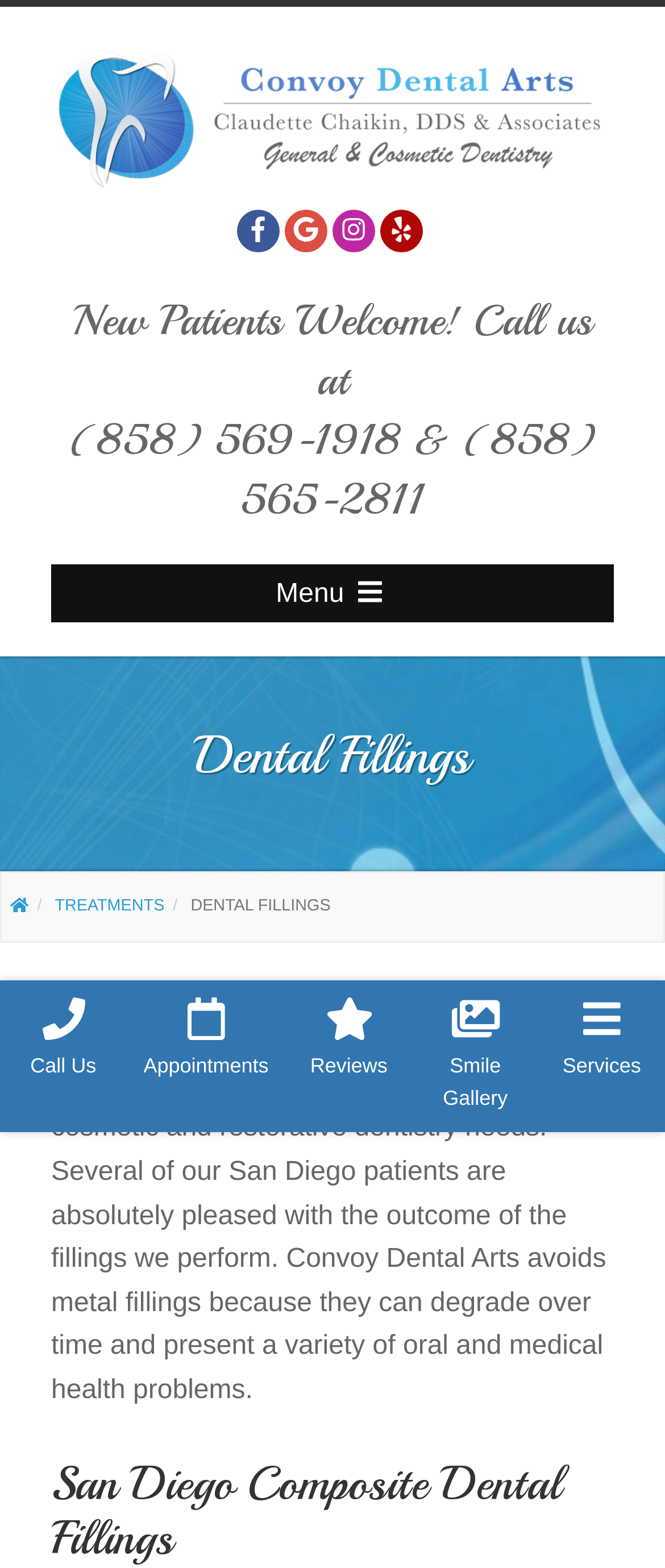Identify the bounding box coordinates of the region that needs to be clicked to carry out this instruction: "Call the office". Provide these coordinates as four float numbers ranging from 0 to 1, i.e., [left, top, right, bottom].

[0.0, 0.625, 0.19, 0.722]